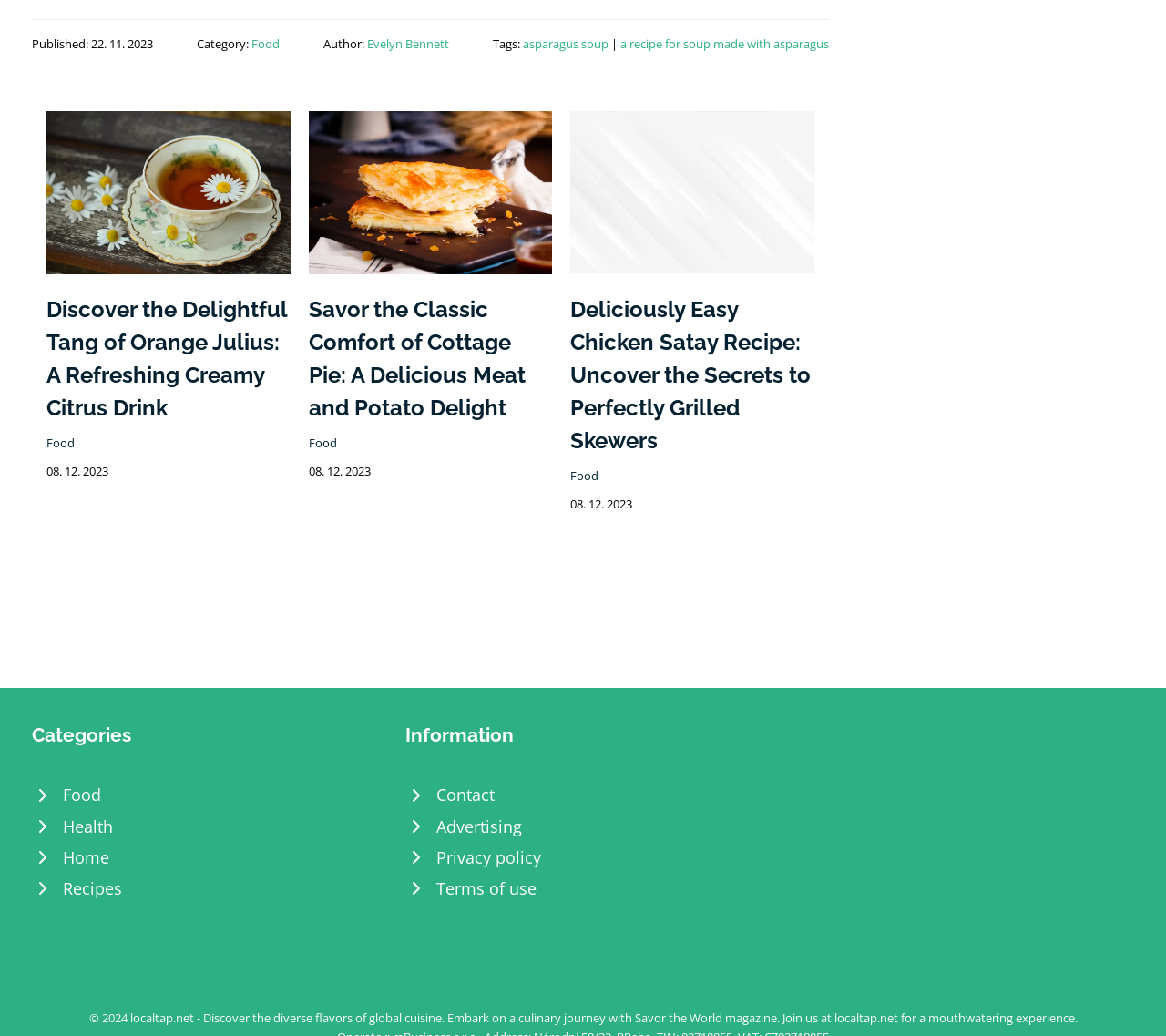Determine the bounding box coordinates of the region I should click to achieve the following instruction: "Click on the 'Food' category". Ensure the bounding box coordinates are four float numbers between 0 and 1, i.e., [left, top, right, bottom].

[0.169, 0.034, 0.24, 0.05]